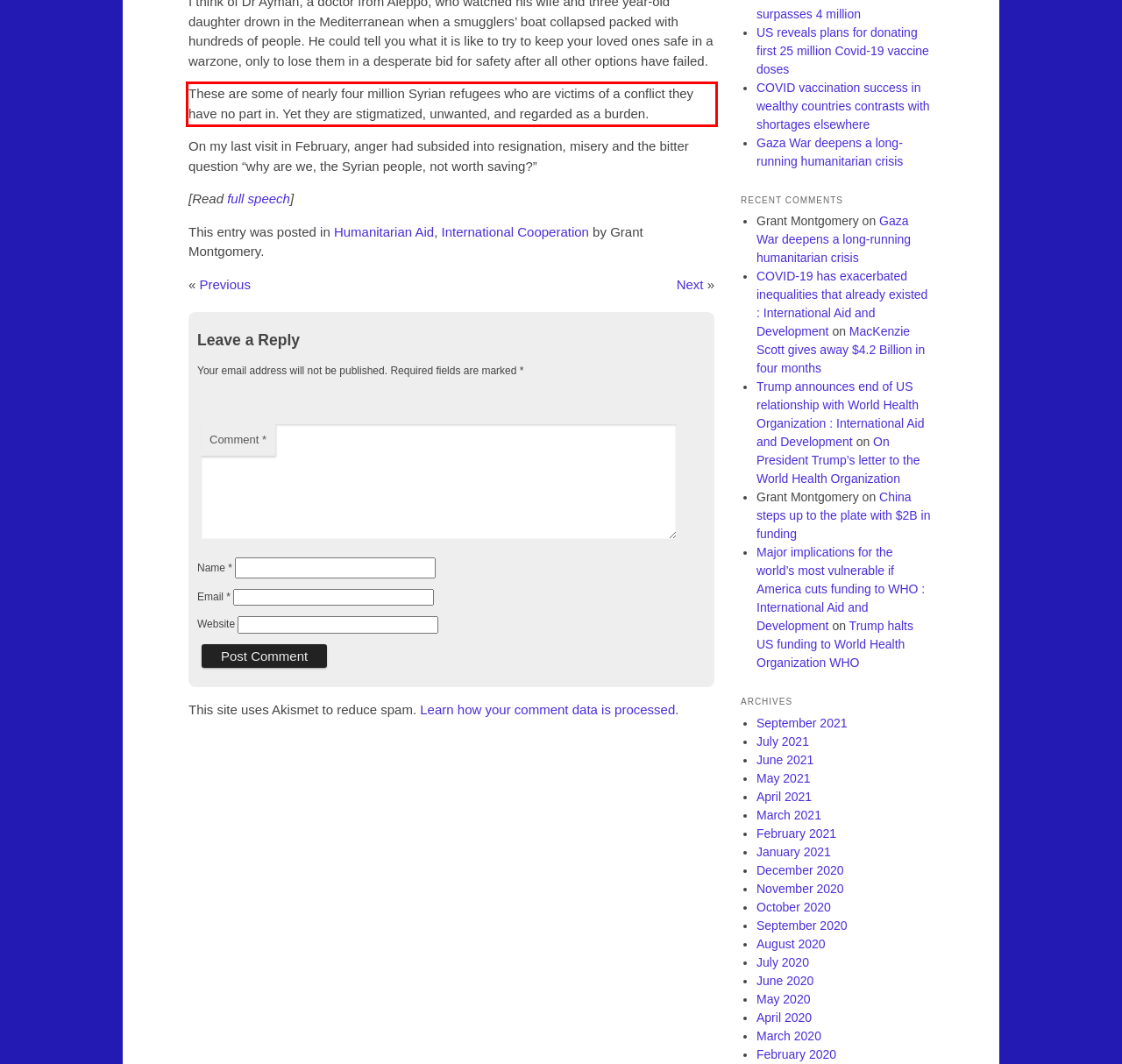You are presented with a screenshot containing a red rectangle. Extract the text found inside this red bounding box.

These are some of nearly four million Syrian refugees who are victims of a conflict they have no part in. Yet they are stigmatized, unwanted, and regarded as a burden.